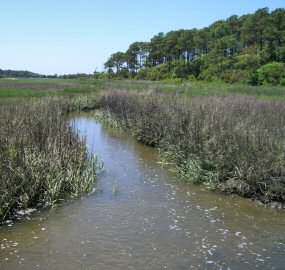Give a one-word or one-phrase response to the question:
What adds depth to the scenery in the distance?

A line of tall trees